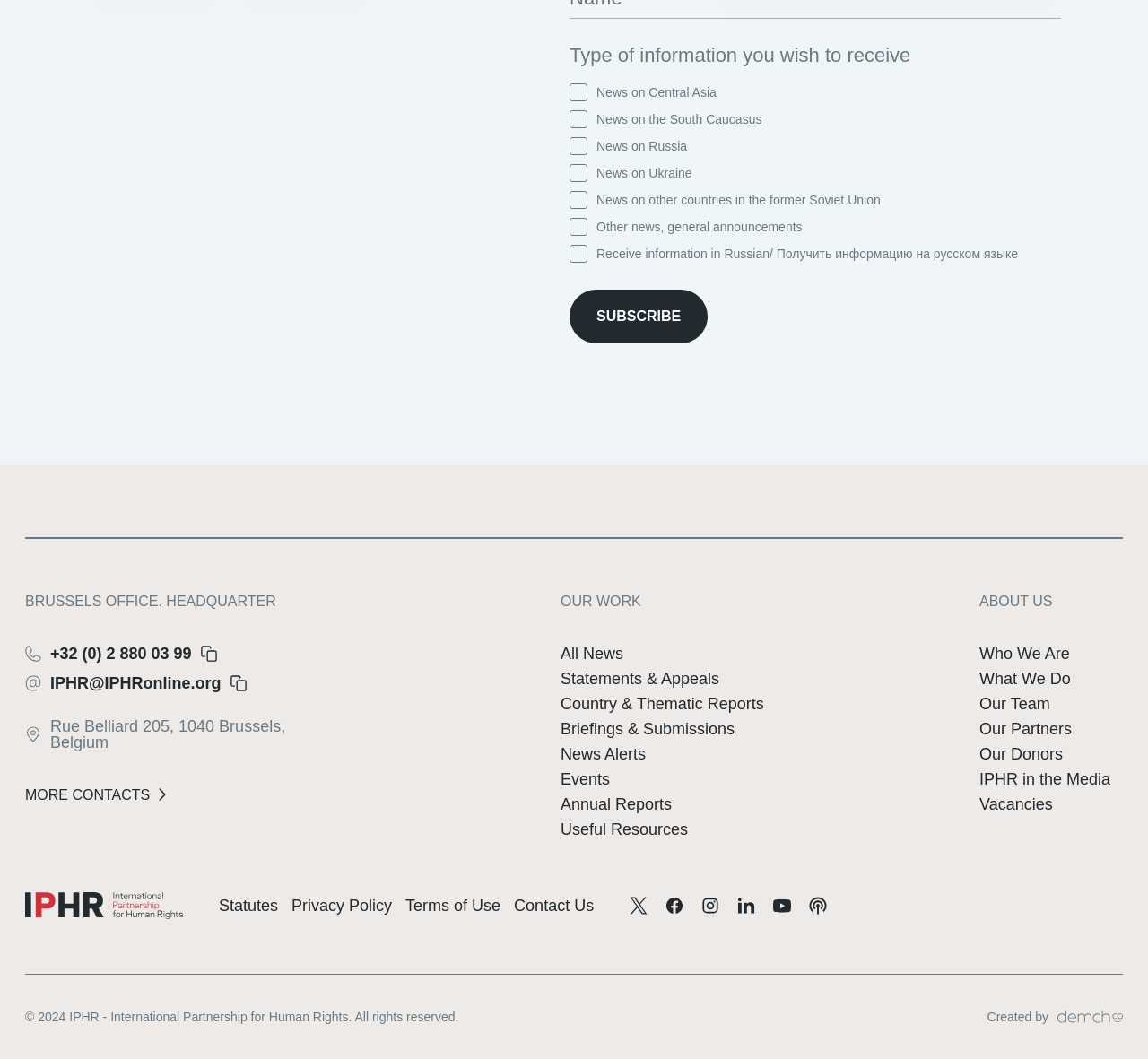What is the phone number of the organization? Look at the image and give a one-word or short phrase answer.

+32 (0) 2 880 03 99